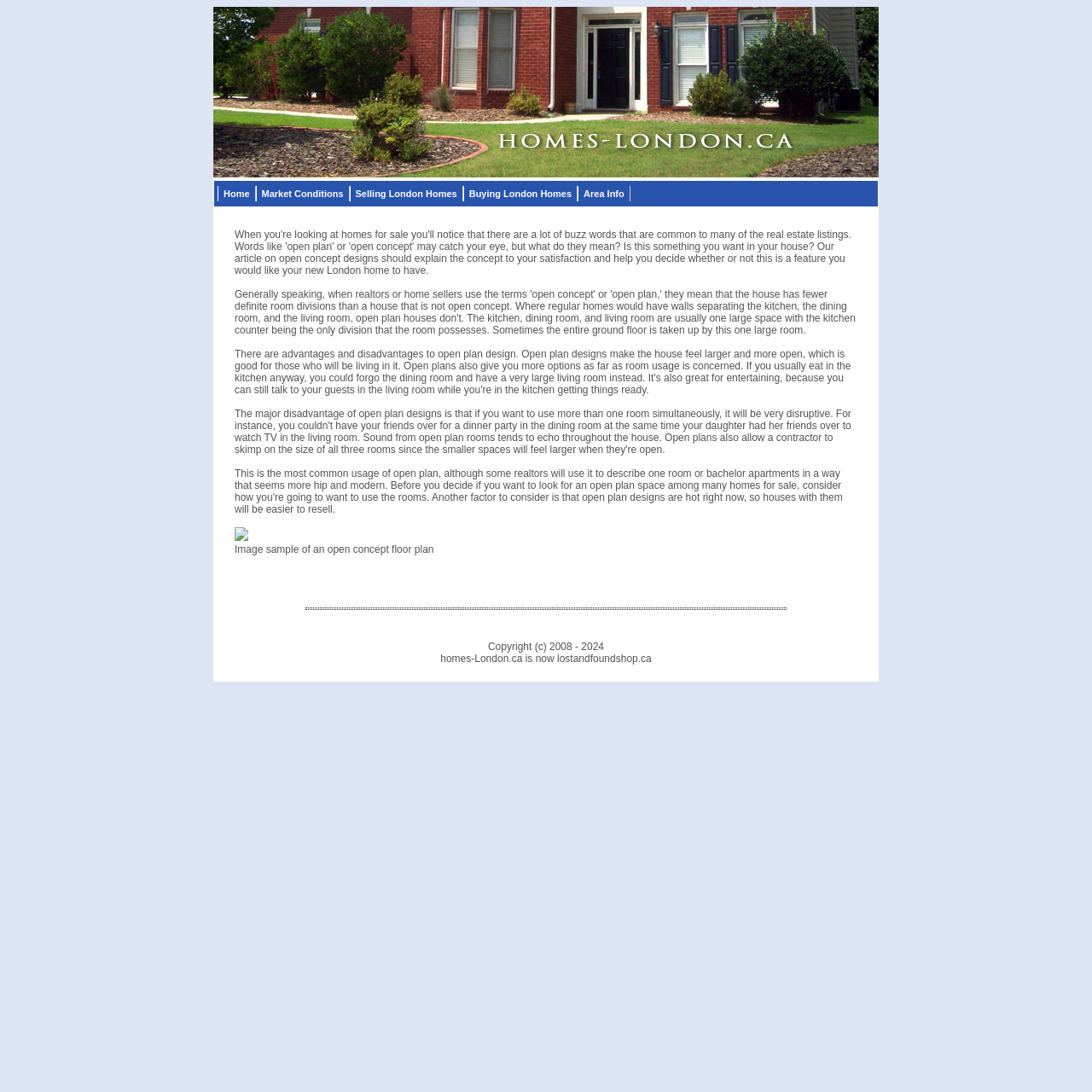Determine the bounding box of the UI component based on this description: "Buying London Homes". The bounding box coordinates should be four float values between 0 and 1, i.e., [left, top, right, bottom].

[0.424, 0.17, 0.529, 0.184]